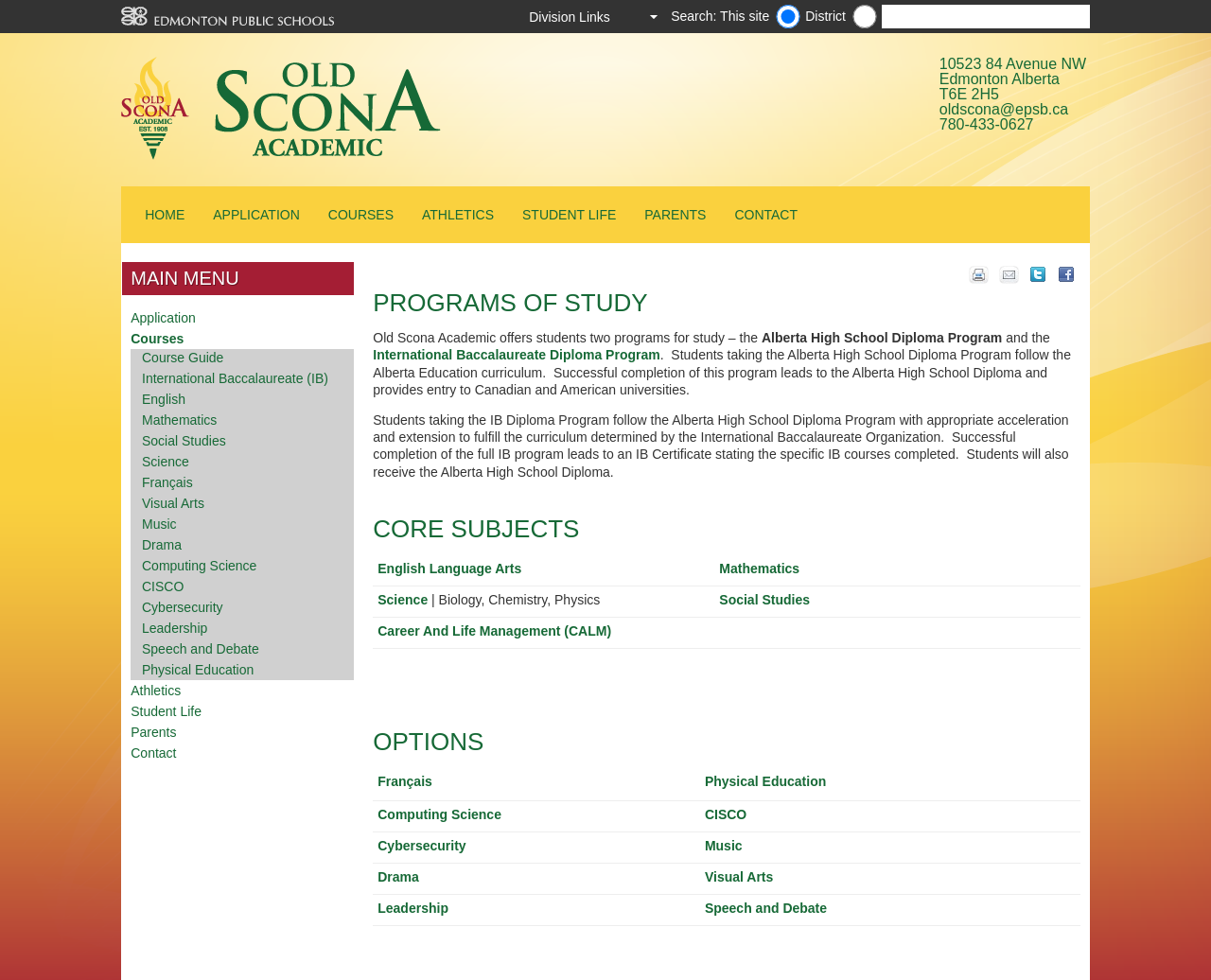Please give the bounding box coordinates of the area that should be clicked to fulfill the following instruction: "Search this site". The coordinates should be in the format of four float numbers from 0 to 1, i.e., [left, top, right, bottom].

[0.554, 0.009, 0.635, 0.024]